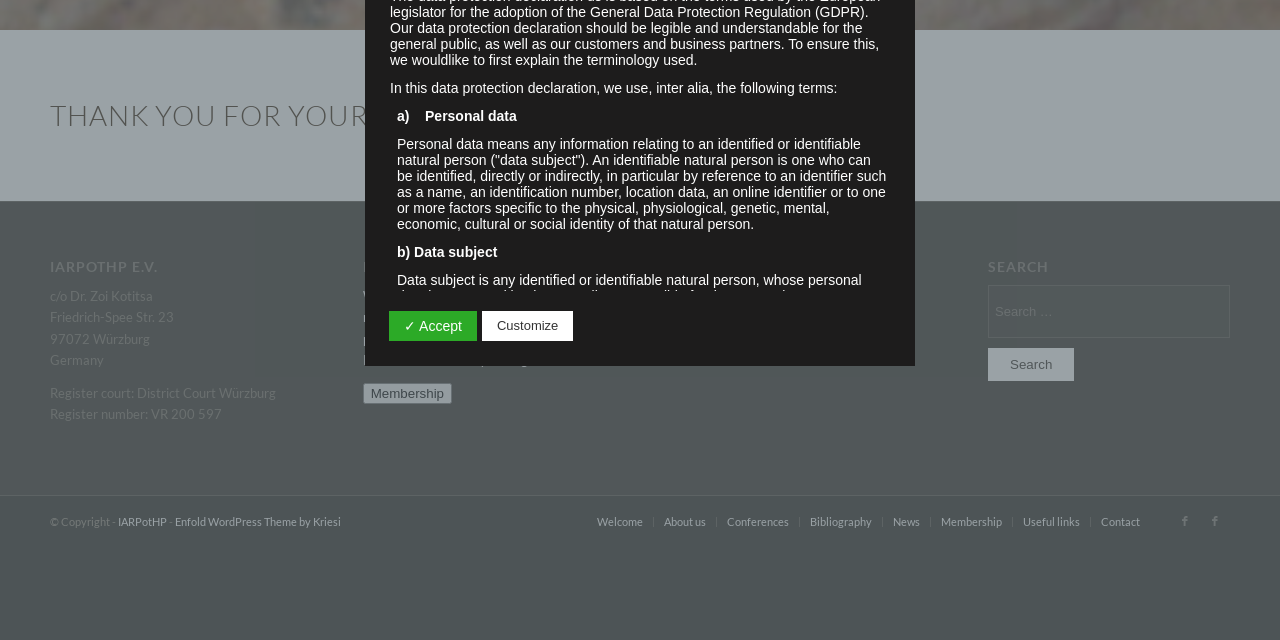Locate the UI element described by Enfold WordPress Theme by Kriesi in the provided webpage screenshot. Return the bounding box coordinates in the format (top-left x, top-left y, bottom-right x, bottom-right y), ensuring all values are between 0 and 1.

[0.137, 0.805, 0.266, 0.826]